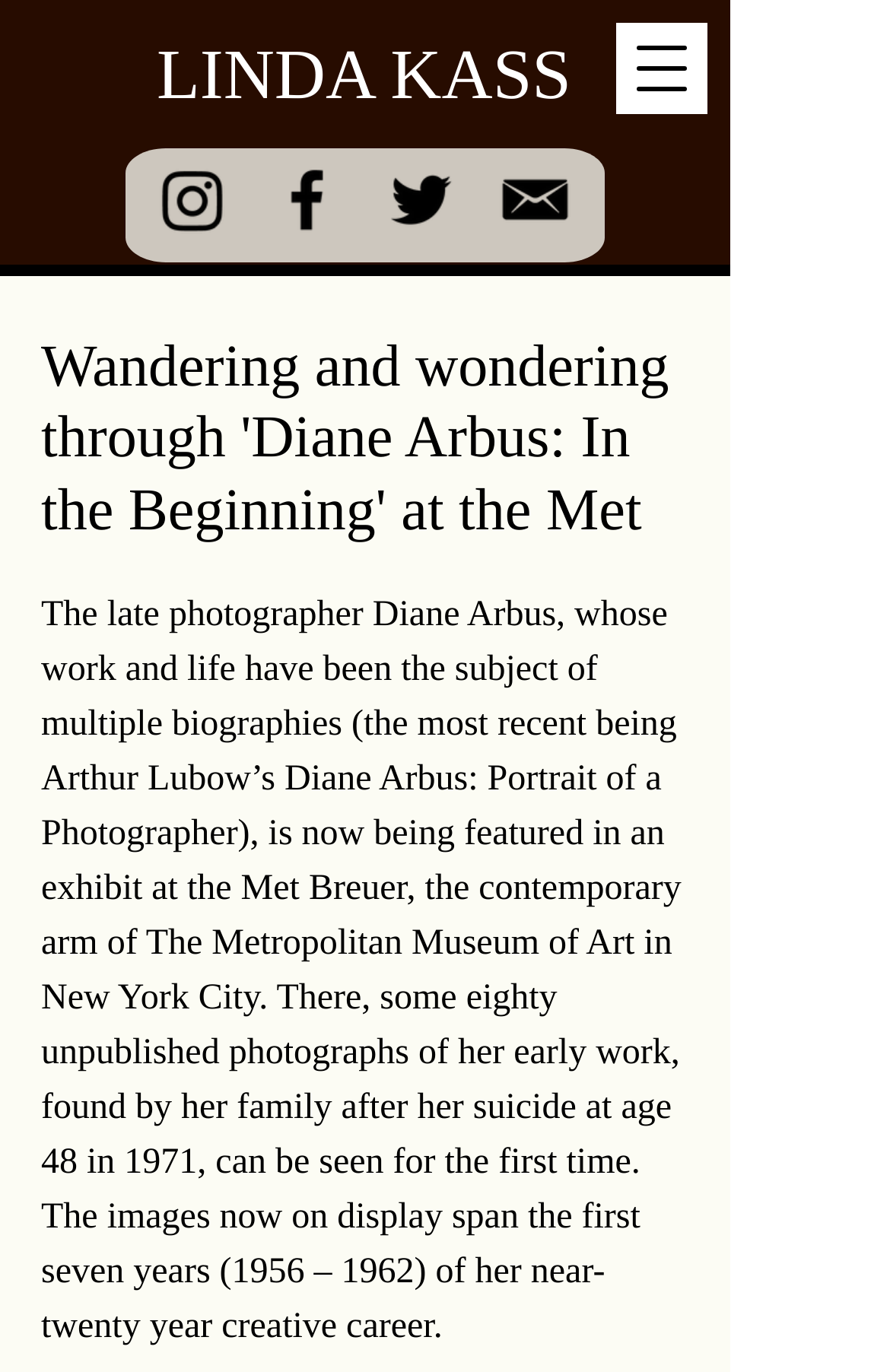How many unpublished photographs are on display?
Using the image as a reference, give a one-word or short phrase answer.

around 80